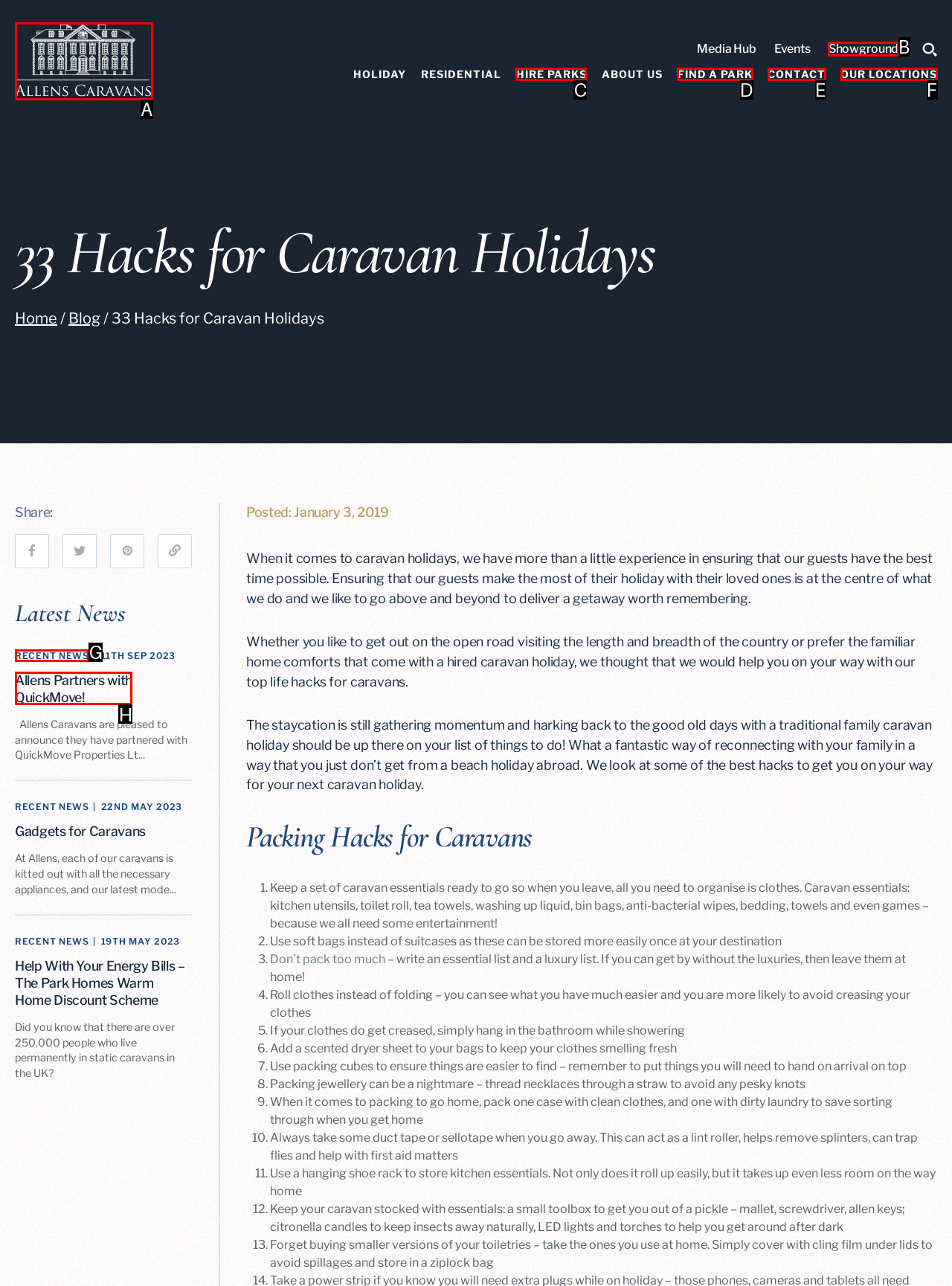Determine the option that best fits the description: Find a Park
Reply with the letter of the correct option directly.

D